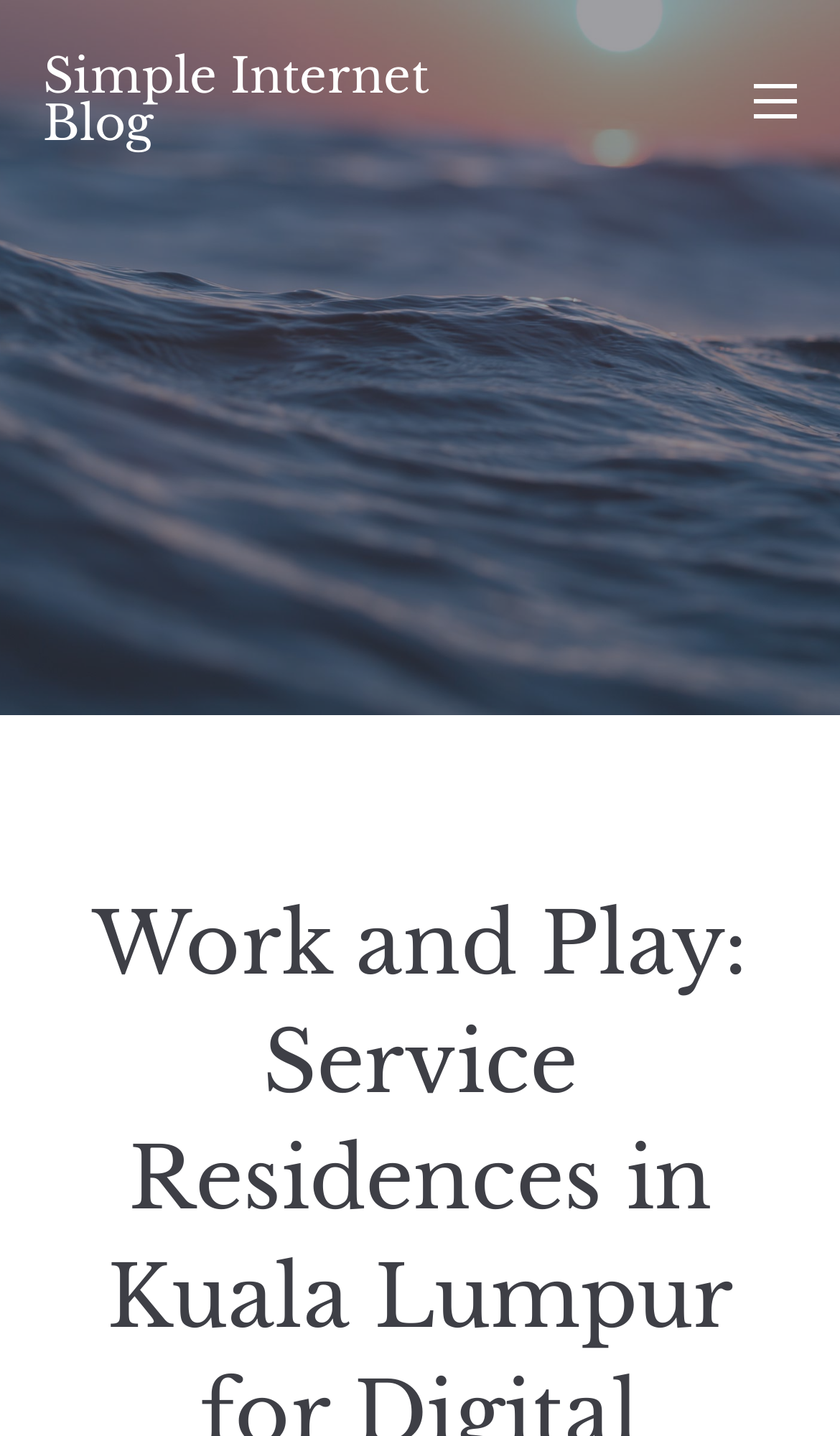Find and generate the main title of the webpage.

Work and Play: Service Residences in Kuala Lumpur for Digital Nomads